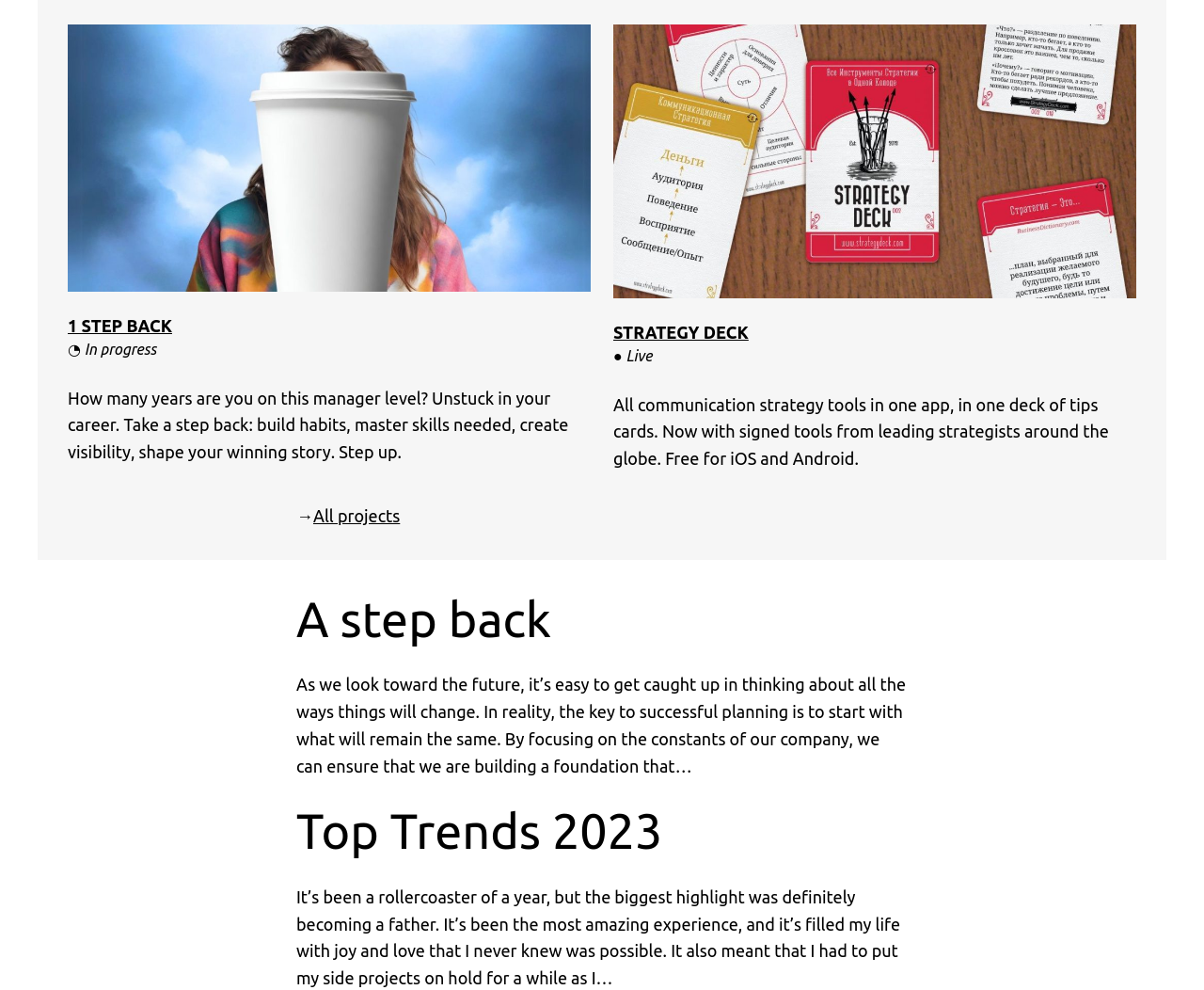What is the author's highlight of the year?
Use the information from the screenshot to give a comprehensive response to the question.

The webpage mentions that the author's highlight of the year was becoming a father, which has filled their life with joy and love that they never knew was possible.